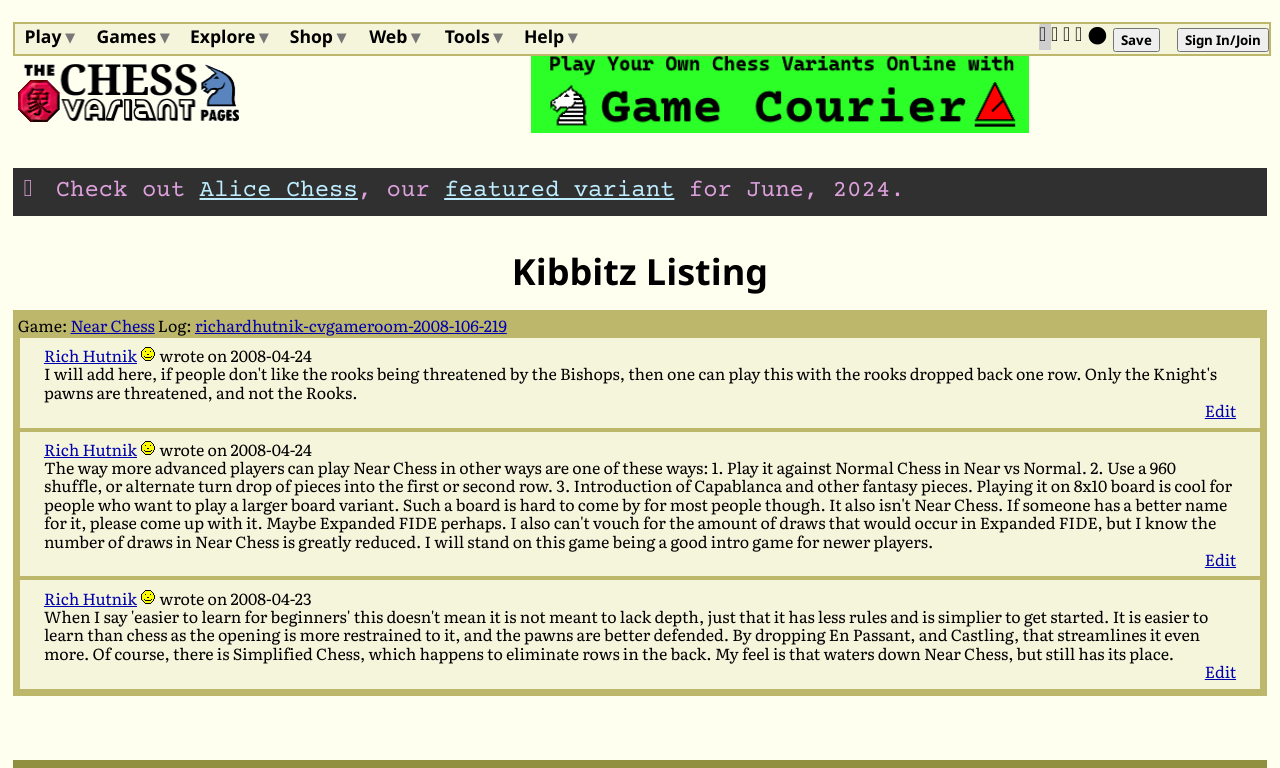Show me the bounding box coordinates of the clickable region to achieve the task as per the instruction: "View the 'Kibbitz Listing' article".

[0.01, 0.329, 0.99, 0.943]